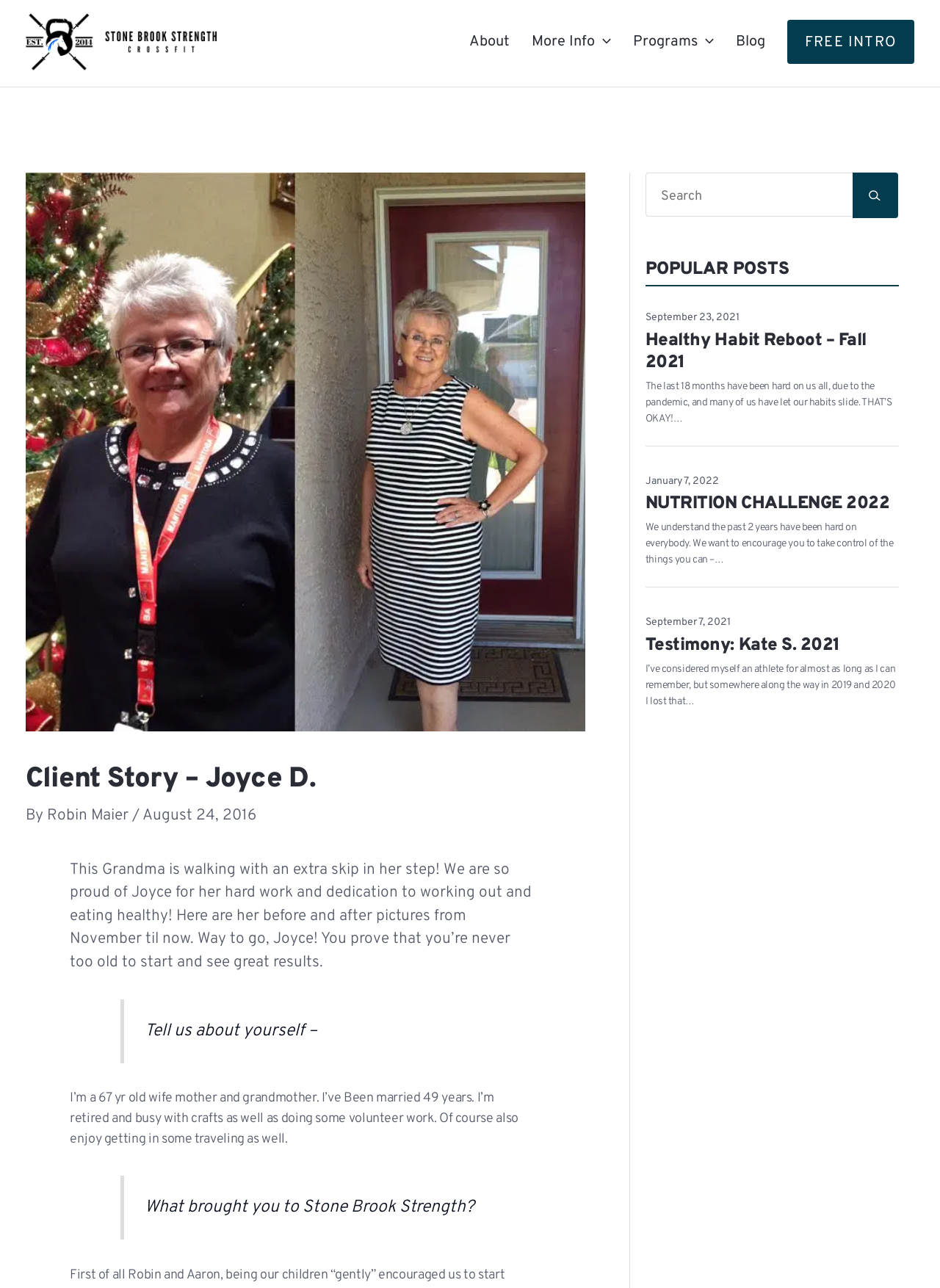Find the bounding box coordinates for the area you need to click to carry out the instruction: "Click the 'About' link". The coordinates should be four float numbers between 0 and 1, indicated as [left, top, right, bottom].

[0.488, 0.015, 0.554, 0.049]